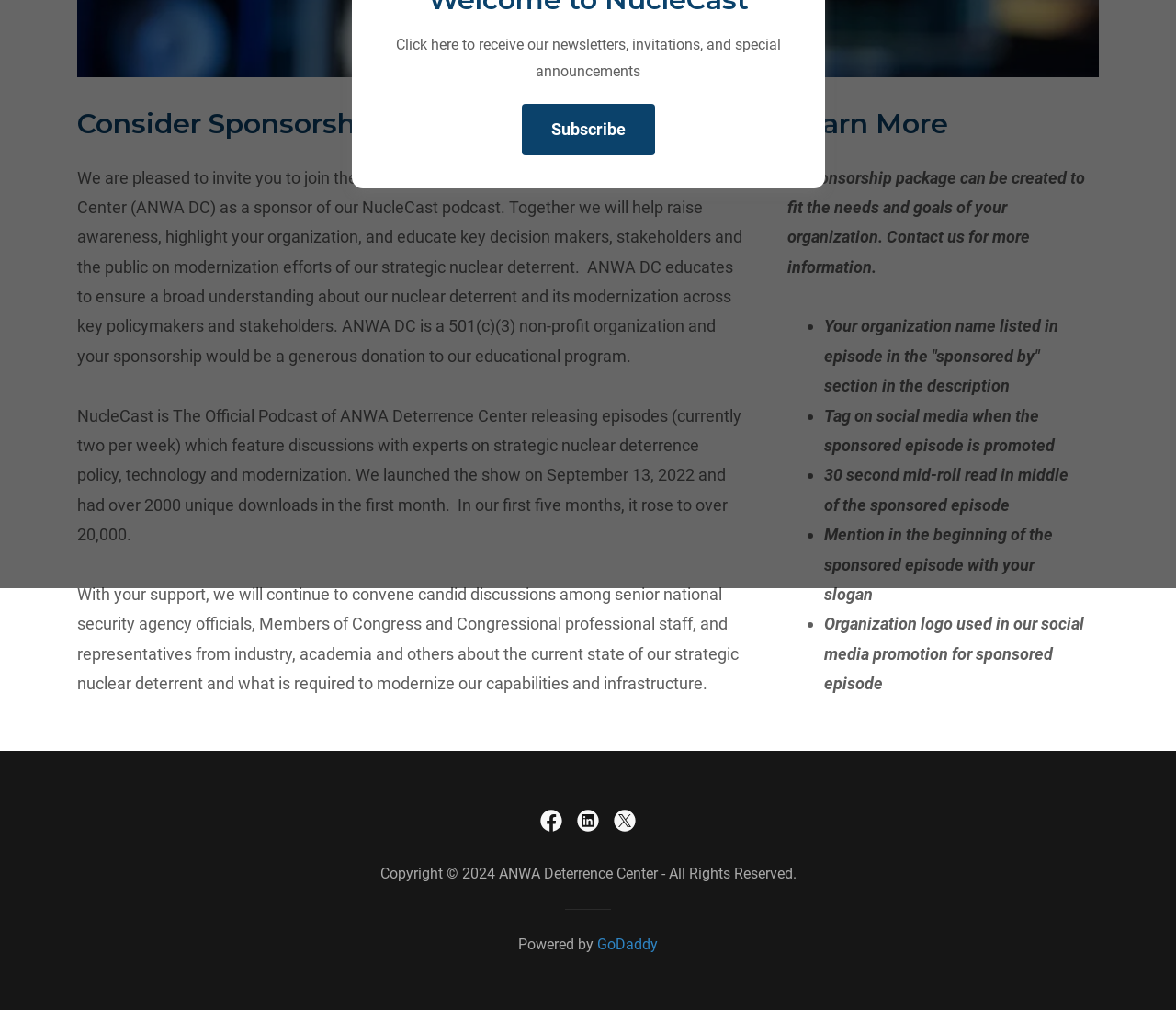Calculate the bounding box coordinates of the UI element given the description: "Subscribe".

[0.443, 0.102, 0.557, 0.153]